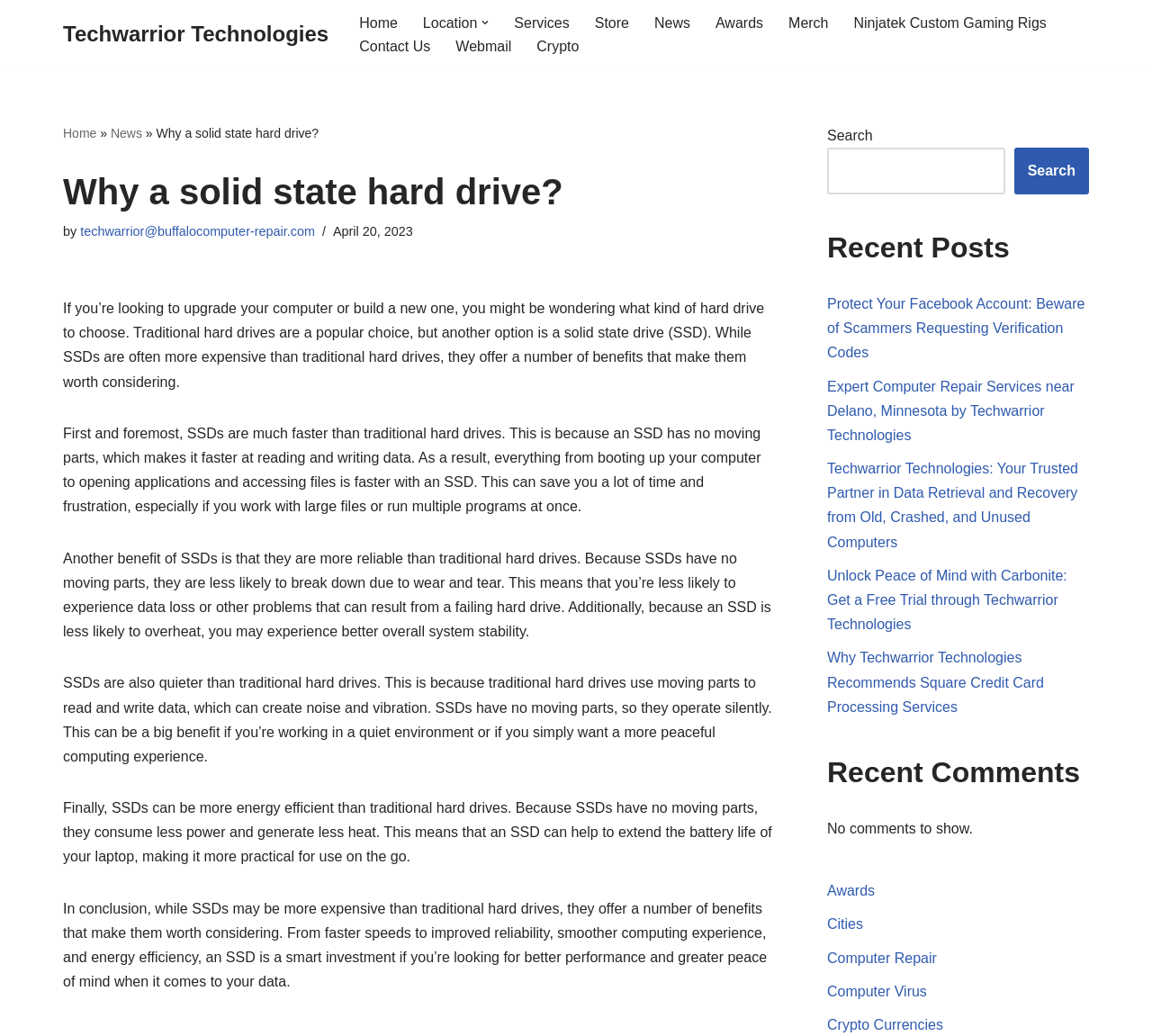Using the format (top-left x, top-left y, bottom-right x, bottom-right y), provide the bounding box coordinates for the described UI element. All values should be floating point numbers between 0 and 1: Crypto Currencies

[0.718, 0.982, 0.819, 0.996]